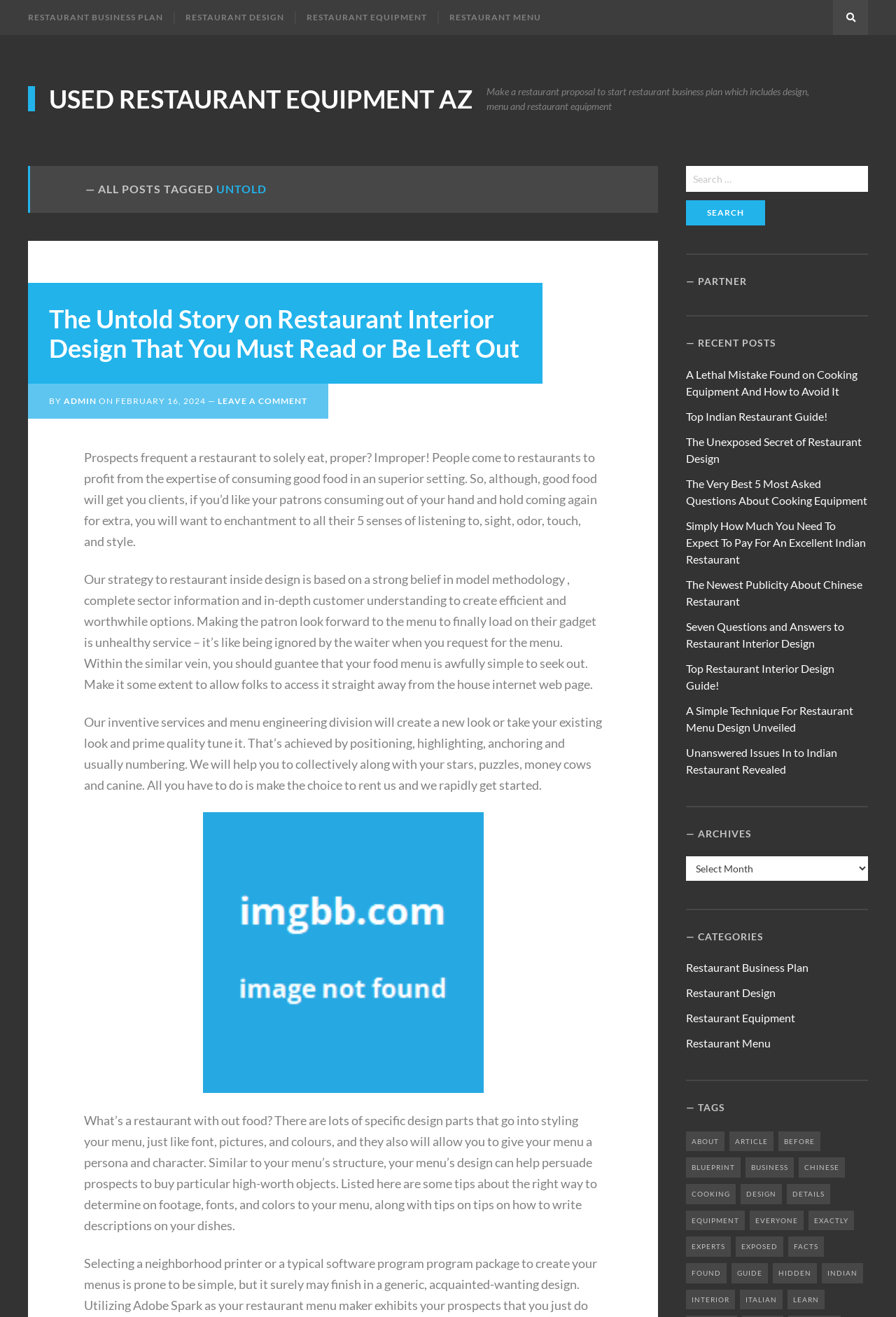Specify the bounding box coordinates of the area to click in order to follow the given instruction: "Search for something."

[0.766, 0.126, 0.969, 0.171]